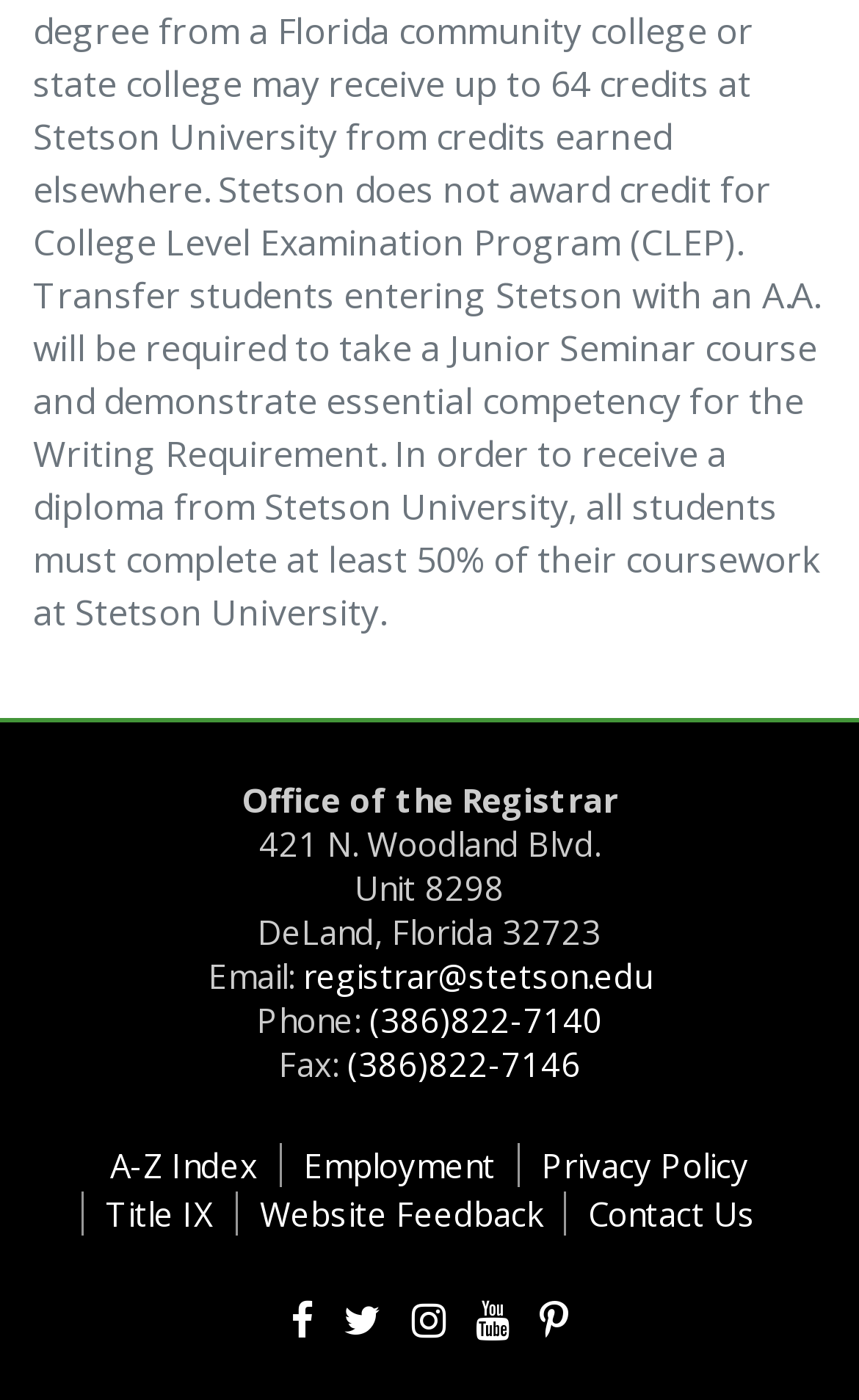Pinpoint the bounding box coordinates of the element that must be clicked to accomplish the following instruction: "Send an email to the registrar". The coordinates should be in the format of four float numbers between 0 and 1, i.e., [left, top, right, bottom].

[0.353, 0.681, 0.758, 0.713]